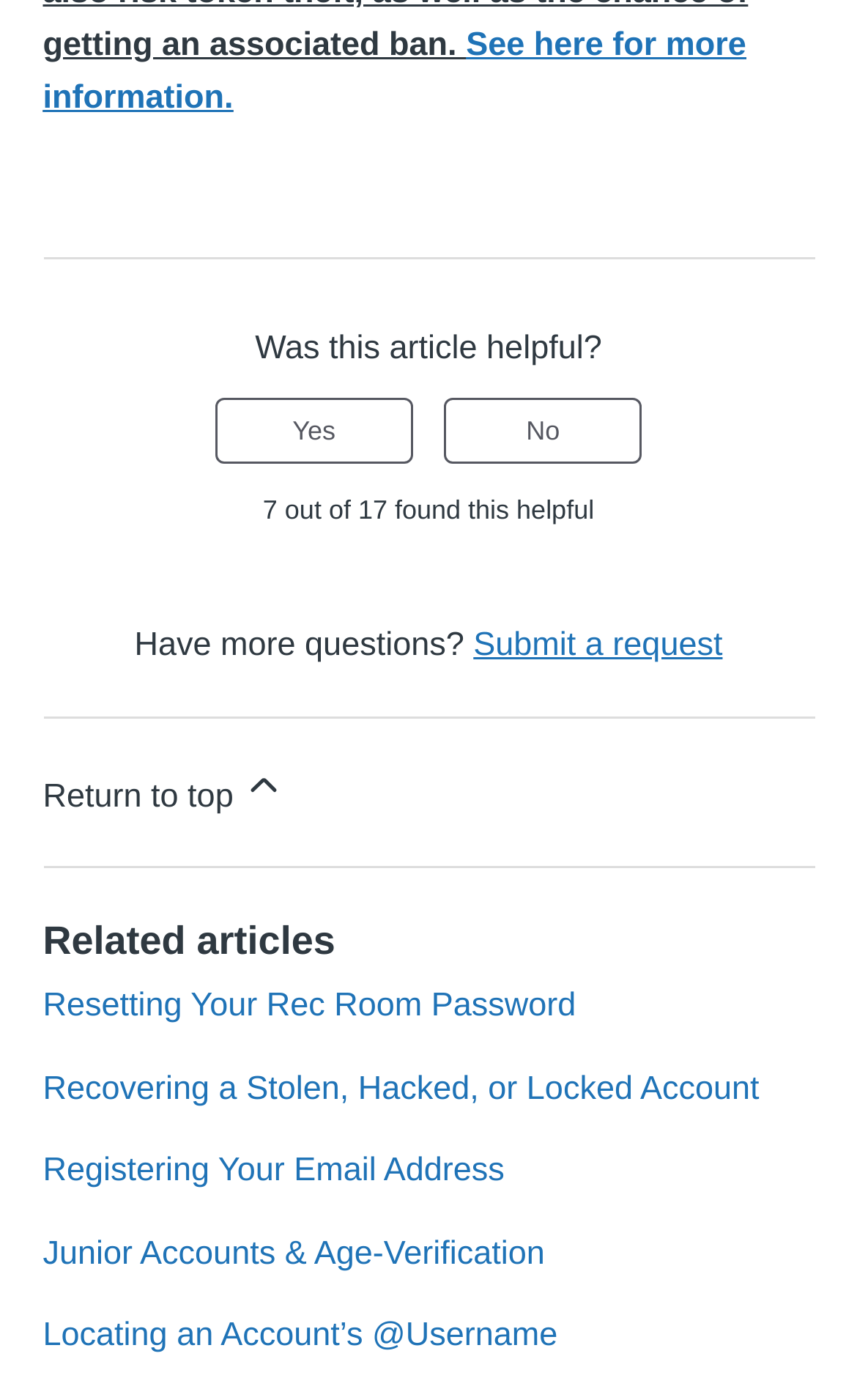How many people found this article helpful?
Using the image, elaborate on the answer with as much detail as possible.

The webpage displays a feedback section where users can indicate whether the article was helpful or not. According to the displayed text, 7 out of 17 people found this article helpful.